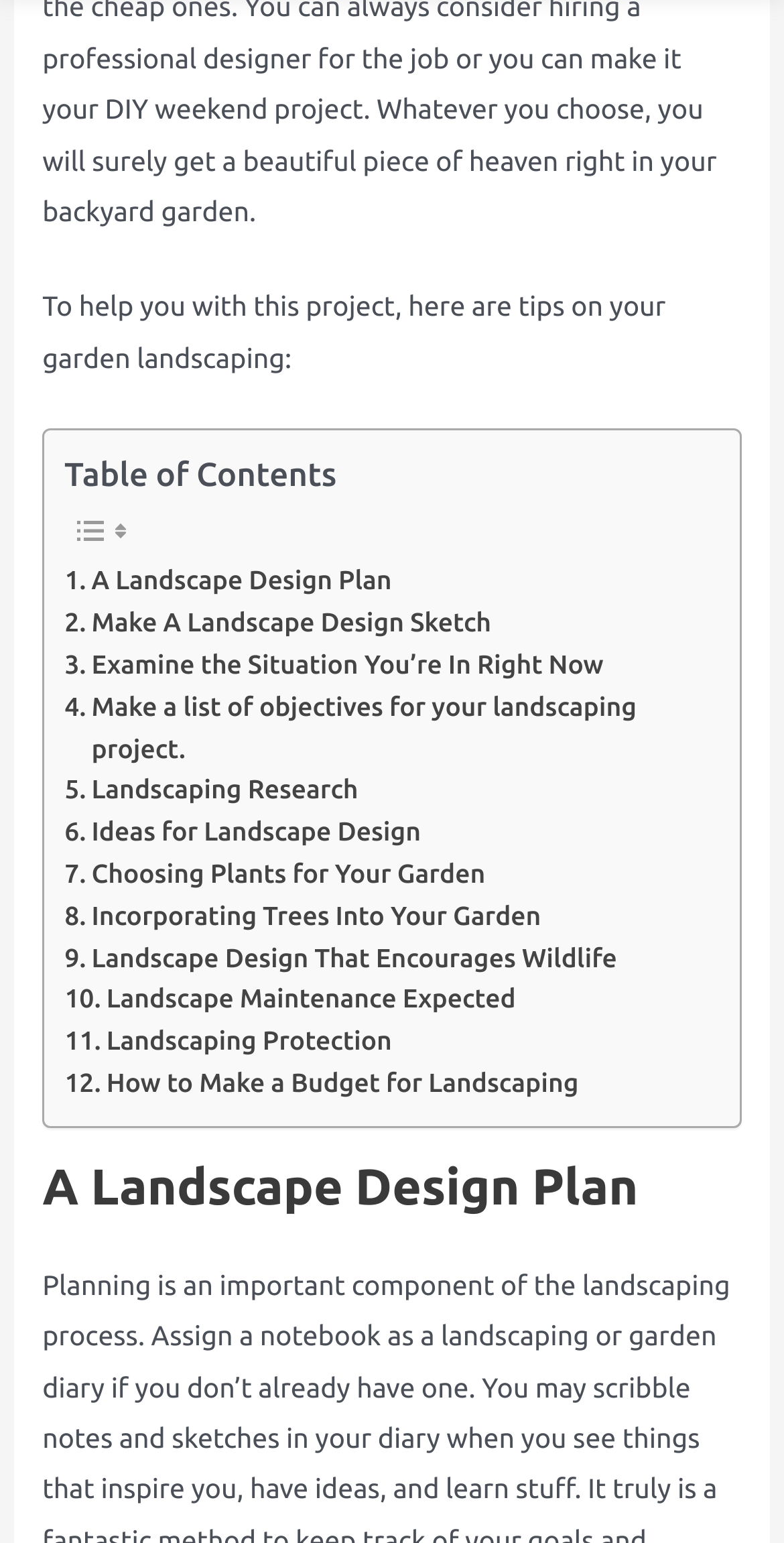Extract the bounding box coordinates of the UI element described: "Landscape Maintenance Expected". Provide the coordinates in the format [left, top, right, bottom] with values ranging from 0 to 1.

[0.082, 0.787, 0.658, 0.814]